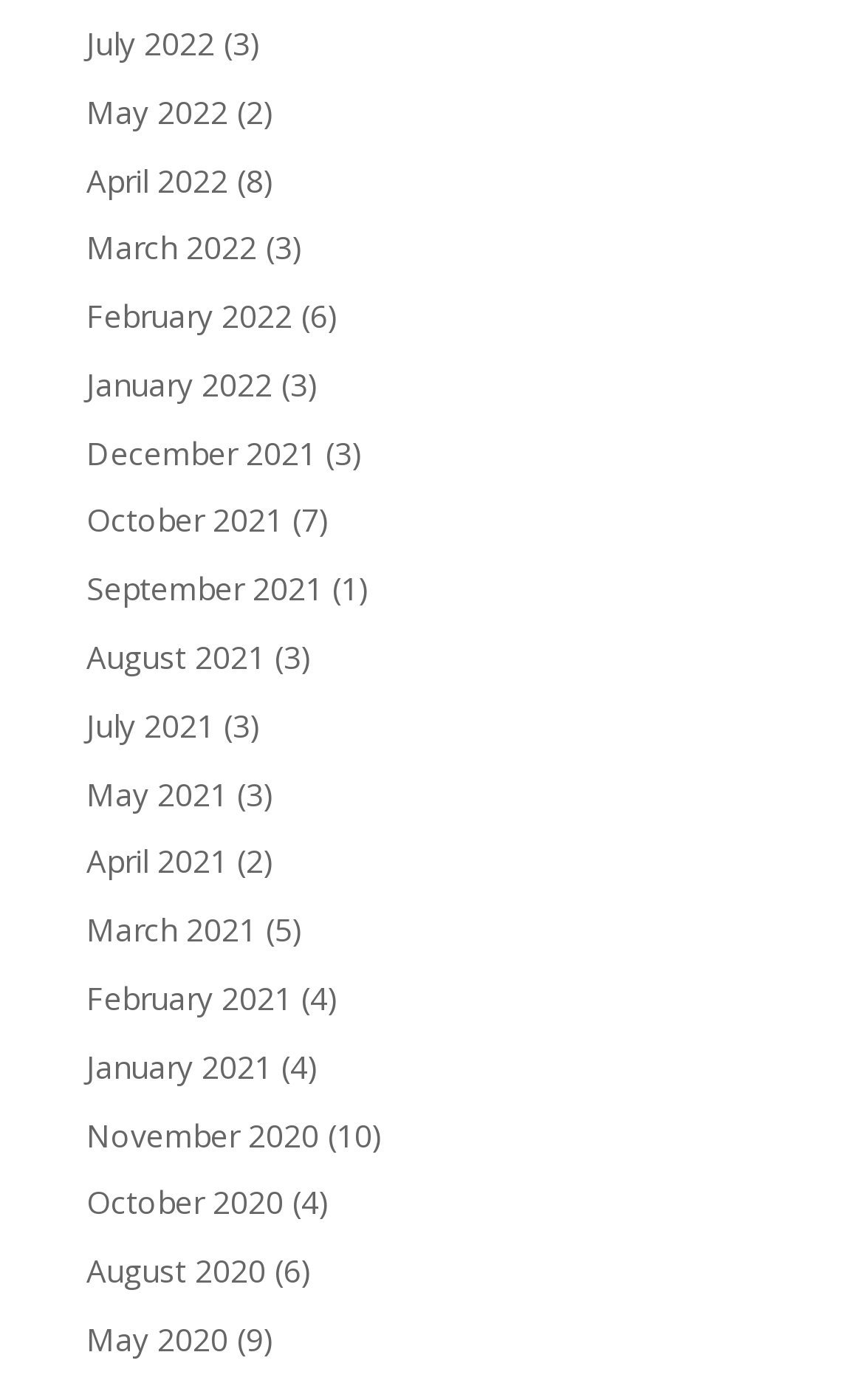Determine the bounding box coordinates for the region that must be clicked to execute the following instruction: "View July 2022".

[0.1, 0.016, 0.249, 0.046]